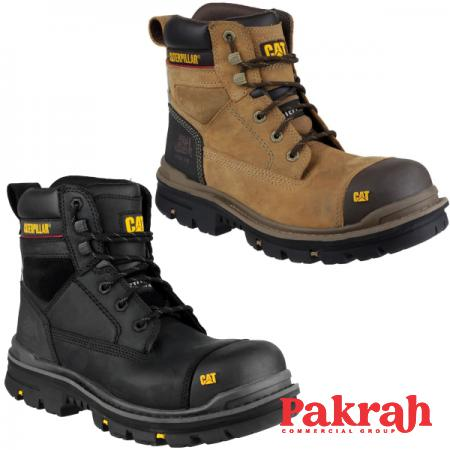Explain in detail what you see in the image.

This image showcases a pair of vintage industrial safety boots, featuring two distinct styles from the Caterpillar brand. The upper boot on the right is crafted from tan leather, displaying a rugged yet fashionable design, while the lower boot on the left is a sleek black style, built for durability and protection. Both pairs highlight reinforced toes and sturdy soles that provide excellent grip and support, making them ideal for heavy-duty environments. The prominently featured yellow Caterpillar logo enhances their industrial appeal. These boots are designed not only for safety but also to meet the demands of various work conditions, offering a blend of comfort and functionality for professionals in industrial settings.